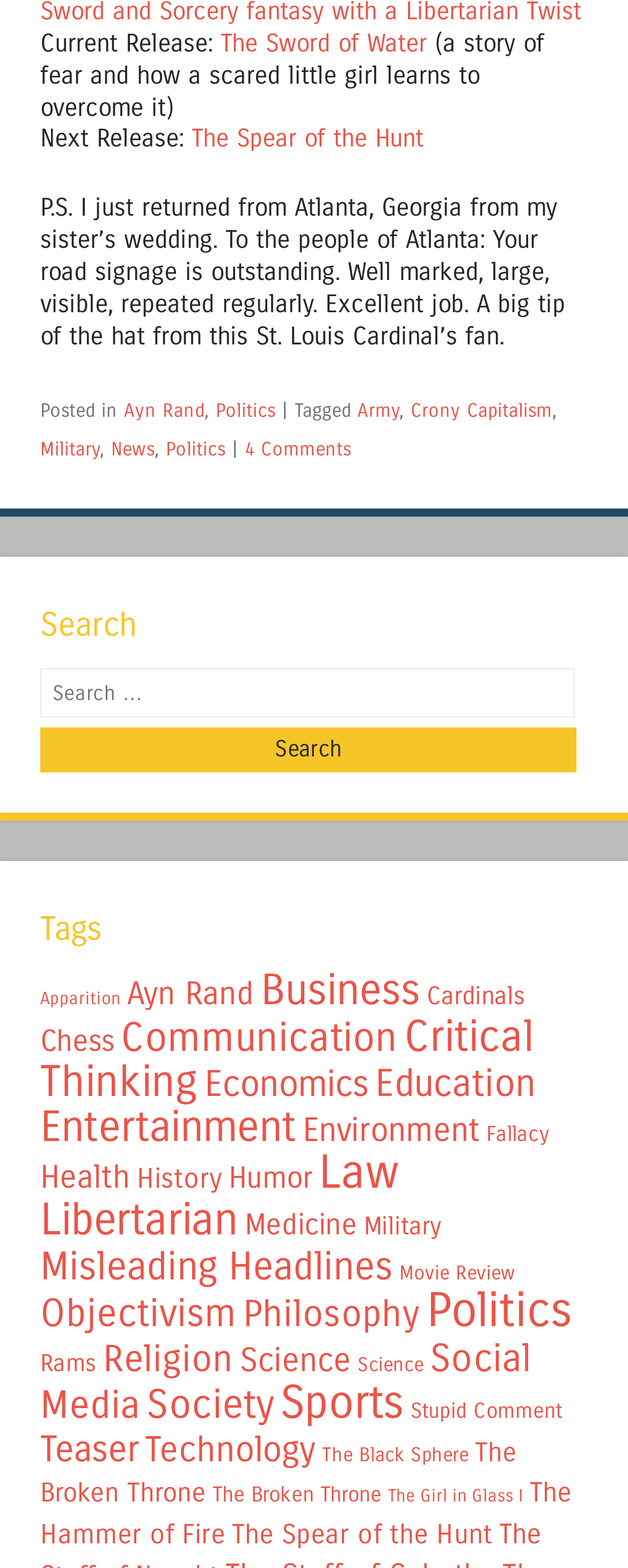What is the current release?
Please provide a single word or phrase as your answer based on the image.

The Sword of Water